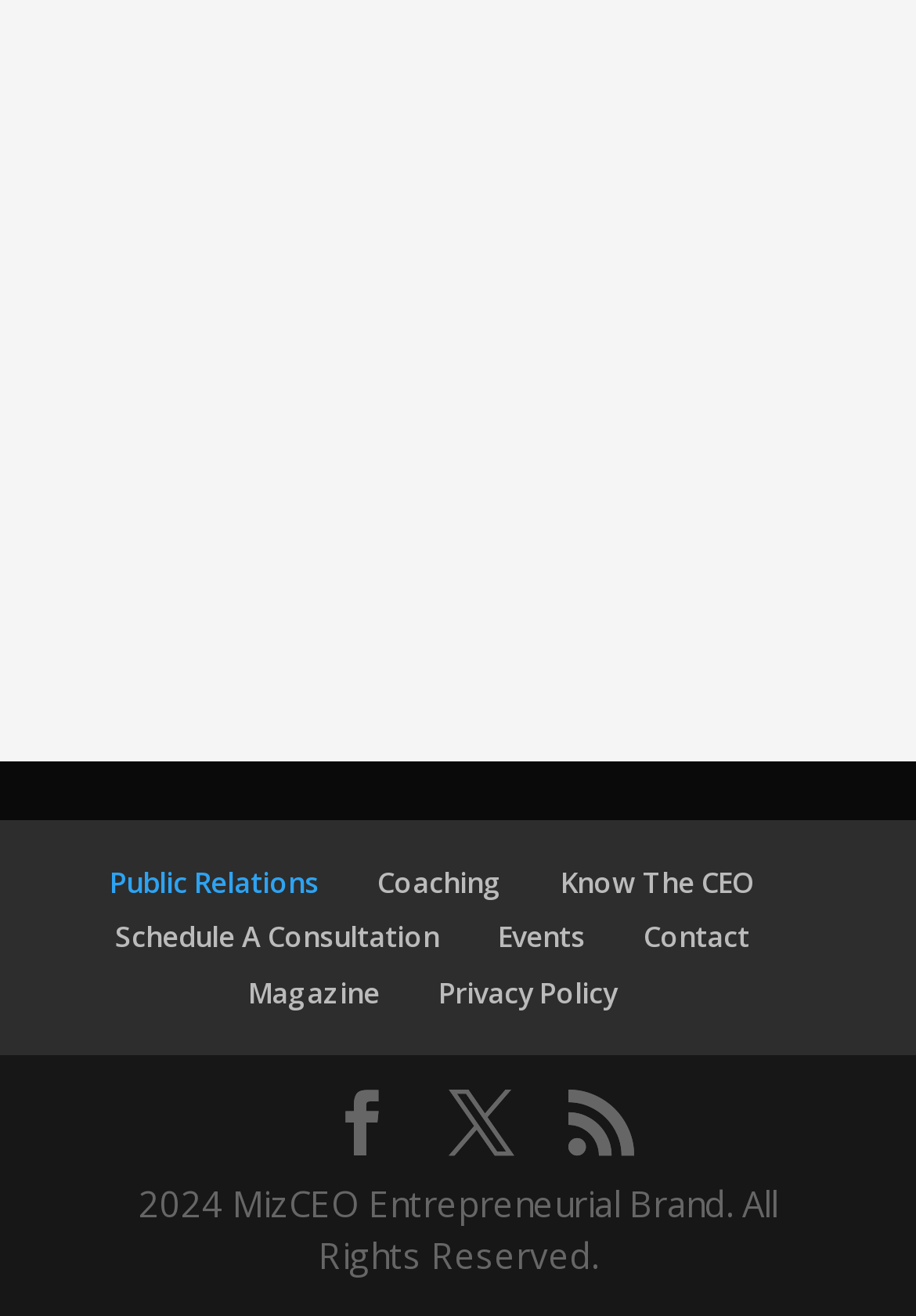Use one word or a short phrase to answer the question provided: 
Who is the CEO mentioned on the webpage?

Jessica